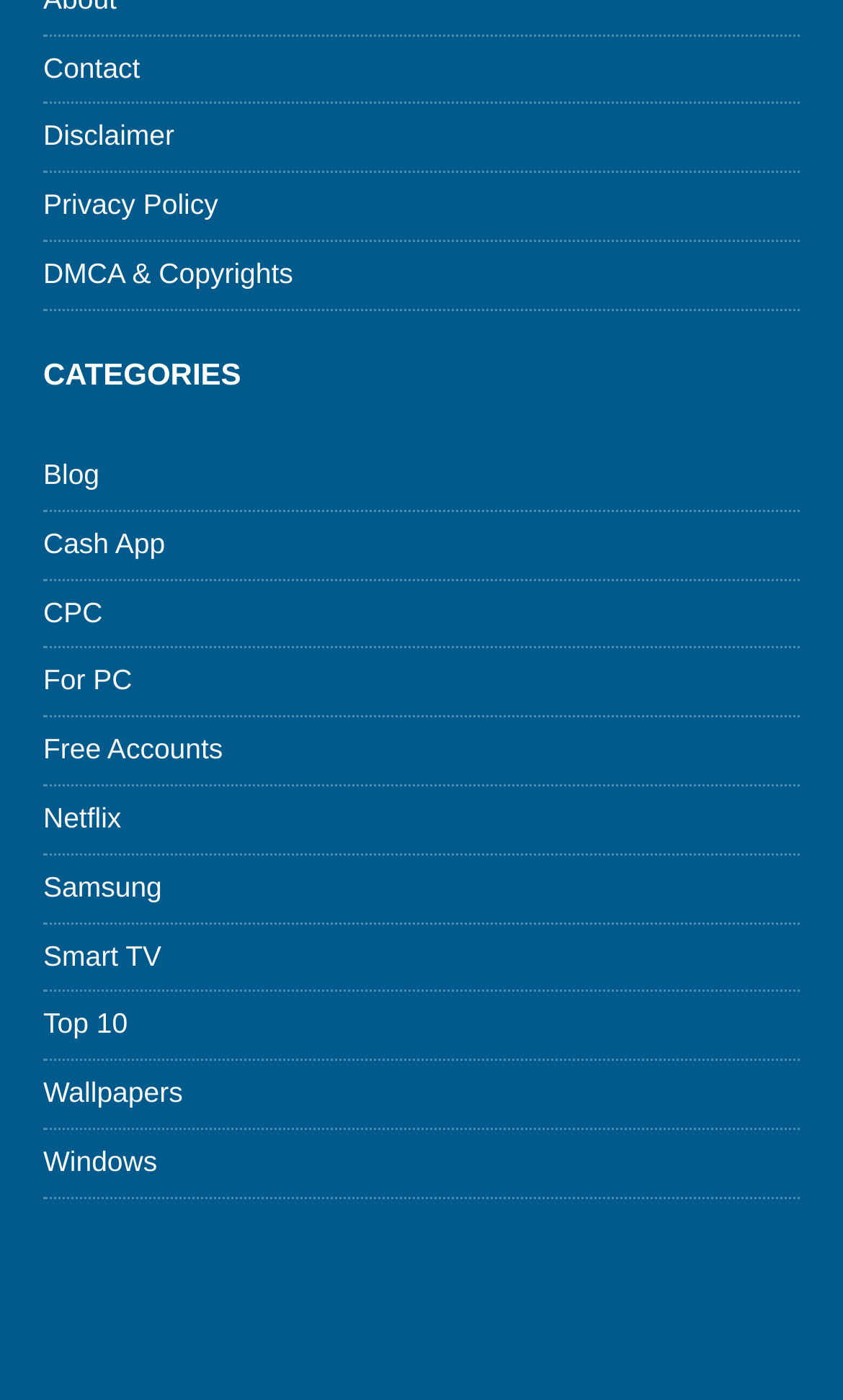Please indicate the bounding box coordinates of the element's region to be clicked to achieve the instruction: "view disclaimer". Provide the coordinates as four float numbers between 0 and 1, i.e., [left, top, right, bottom].

[0.051, 0.075, 0.949, 0.122]